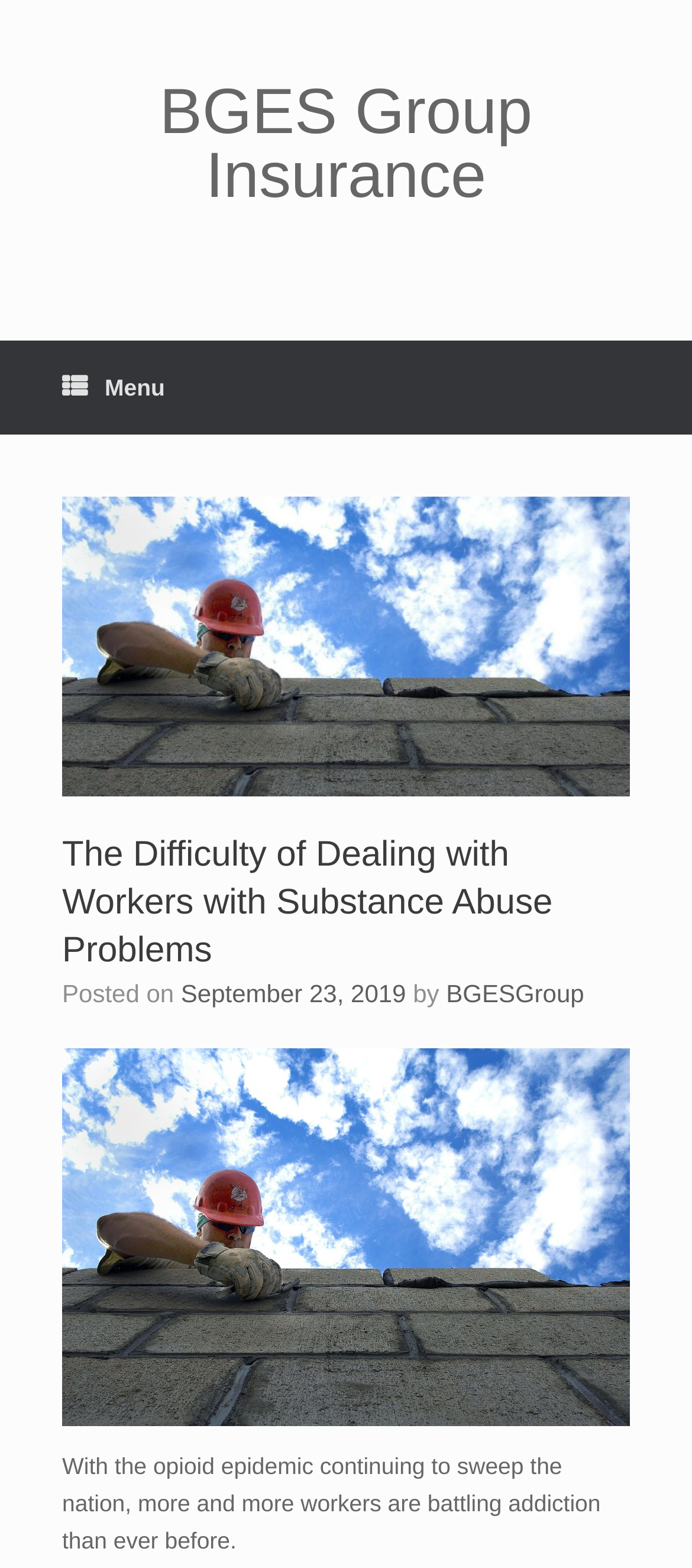Using the information in the image, give a detailed answer to the following question: What is the image caption above the article?

I found the image caption above the article by looking at the image with the caption 'Summer Safety' which is located above the article.